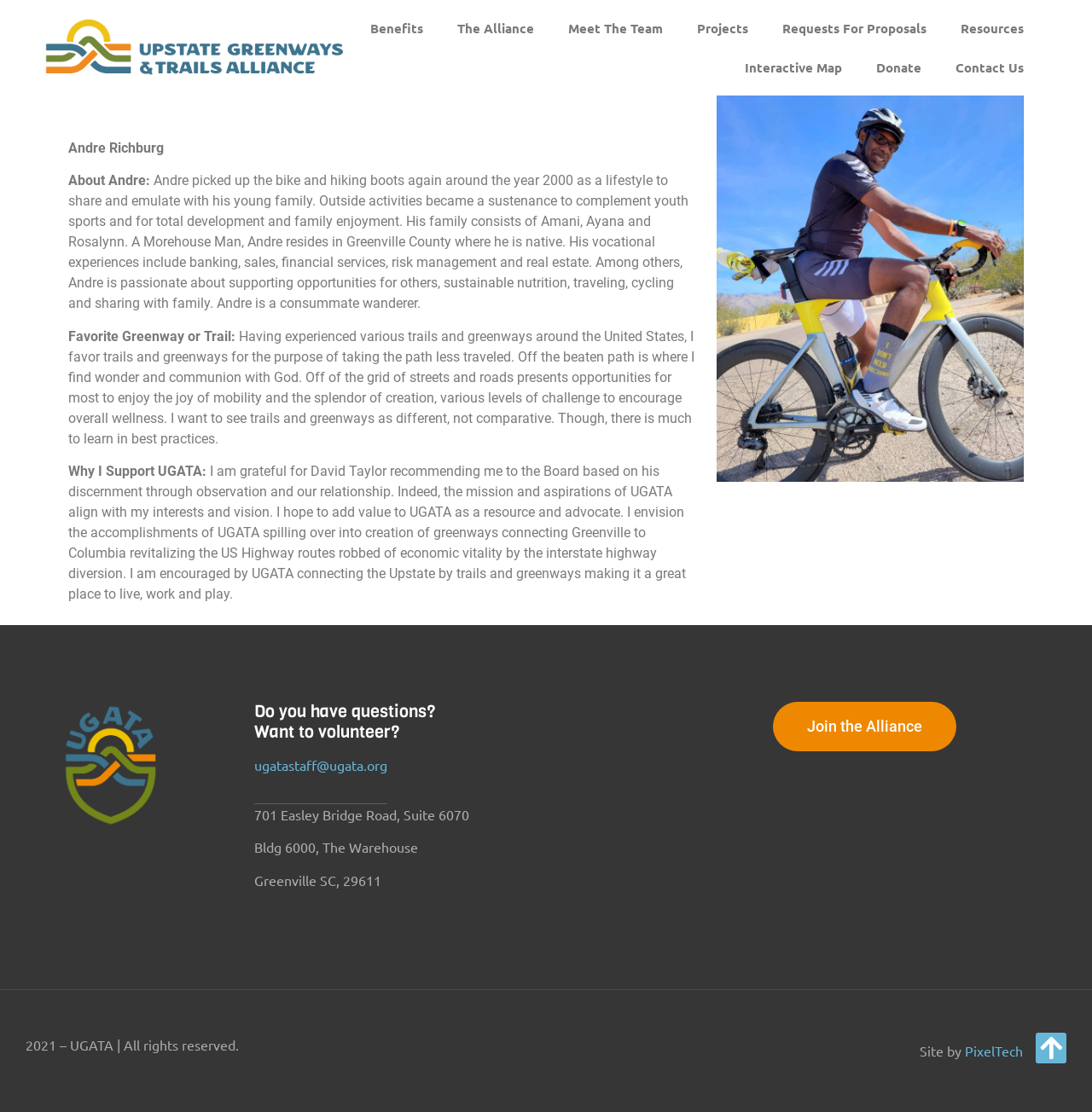Mark the bounding box of the element that matches the following description: "Contact us".

[0.859, 0.043, 0.953, 0.078]